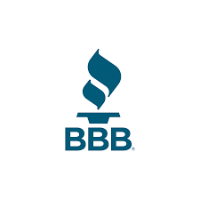Please examine the image and answer the question with a detailed explanation:
What is the background color of the logo?

The minimalist design of the logo is set against a clean white background, which highlights the professional image of the BBB.